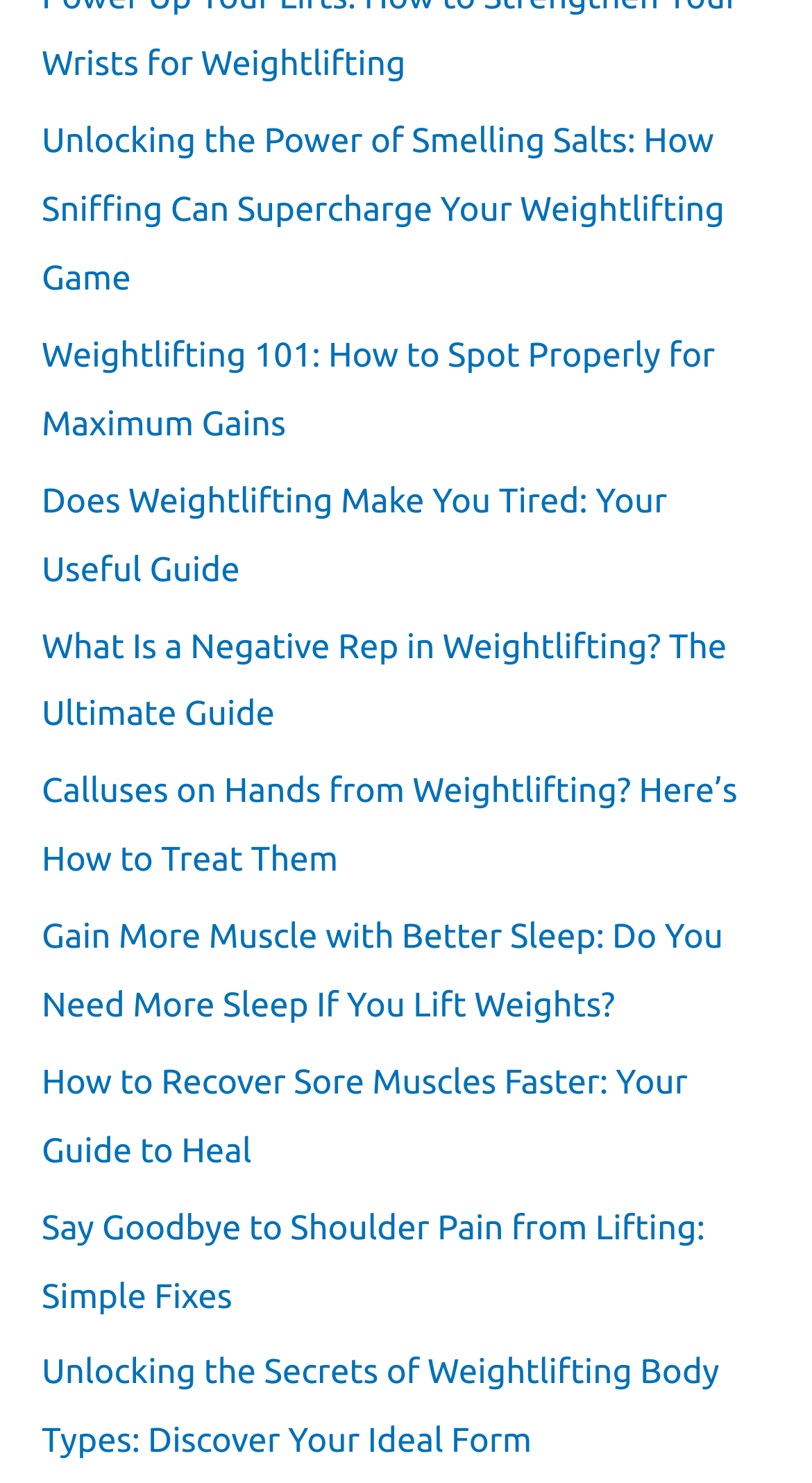Is the webpage focused on a specific type of exercise?
Use the information from the image to give a detailed answer to the question.

Based on the links provided, it is clear that the webpage is focused on weightlifting exercises, as all the links are related to this specific type of exercise.